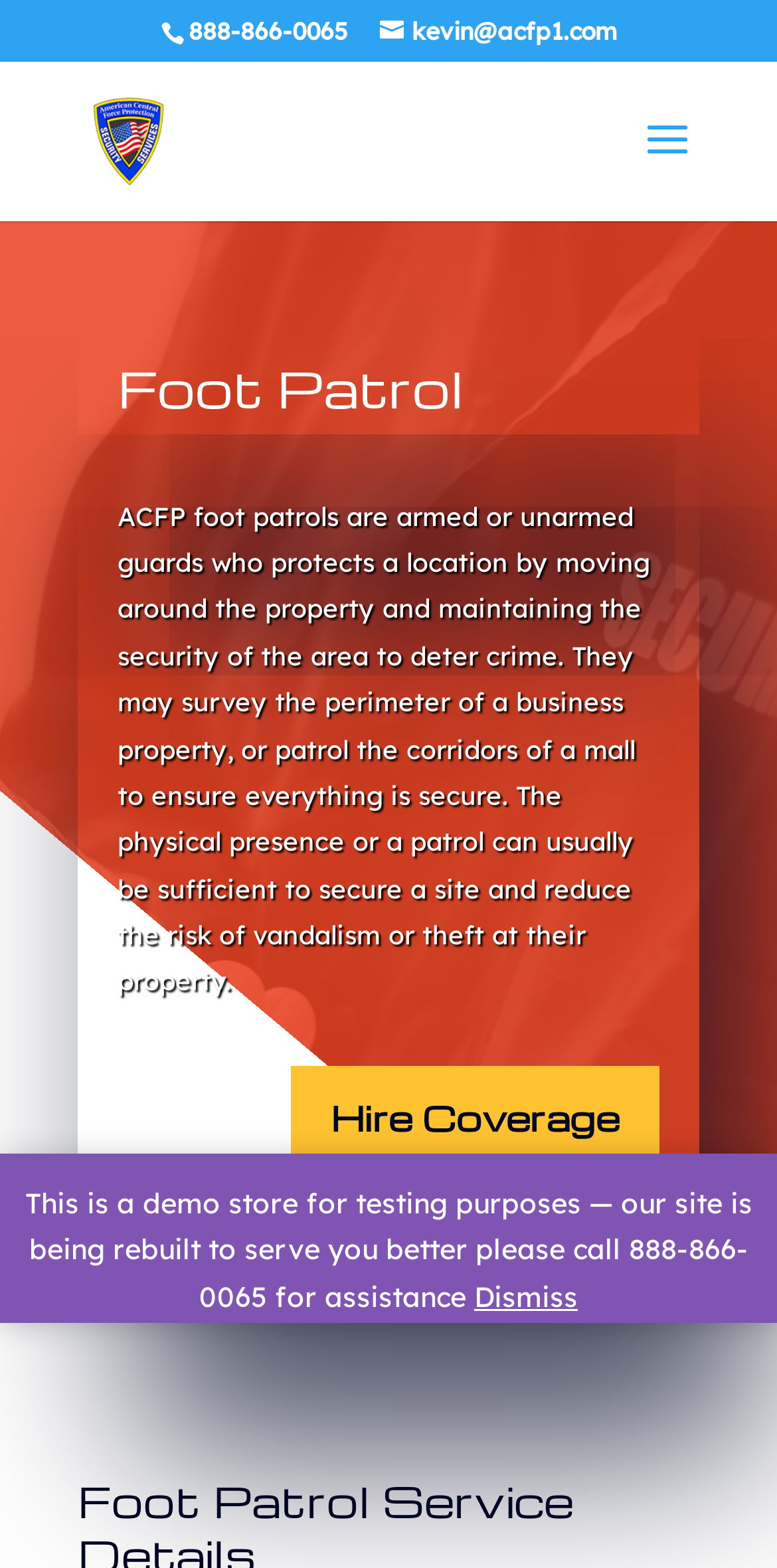Respond to the question below with a single word or phrase: How can I hire coverage?

Click 'Hire Coverage'